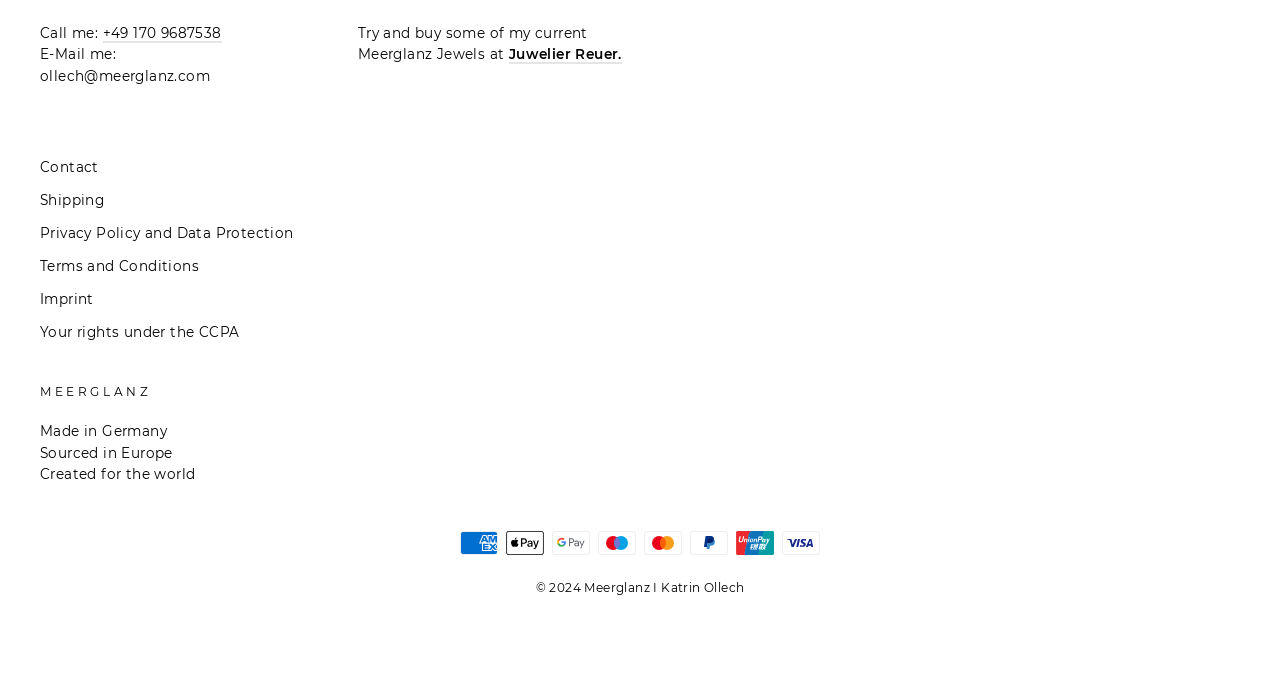Point out the bounding box coordinates of the section to click in order to follow this instruction: "Send an email".

[0.031, 0.068, 0.164, 0.124]